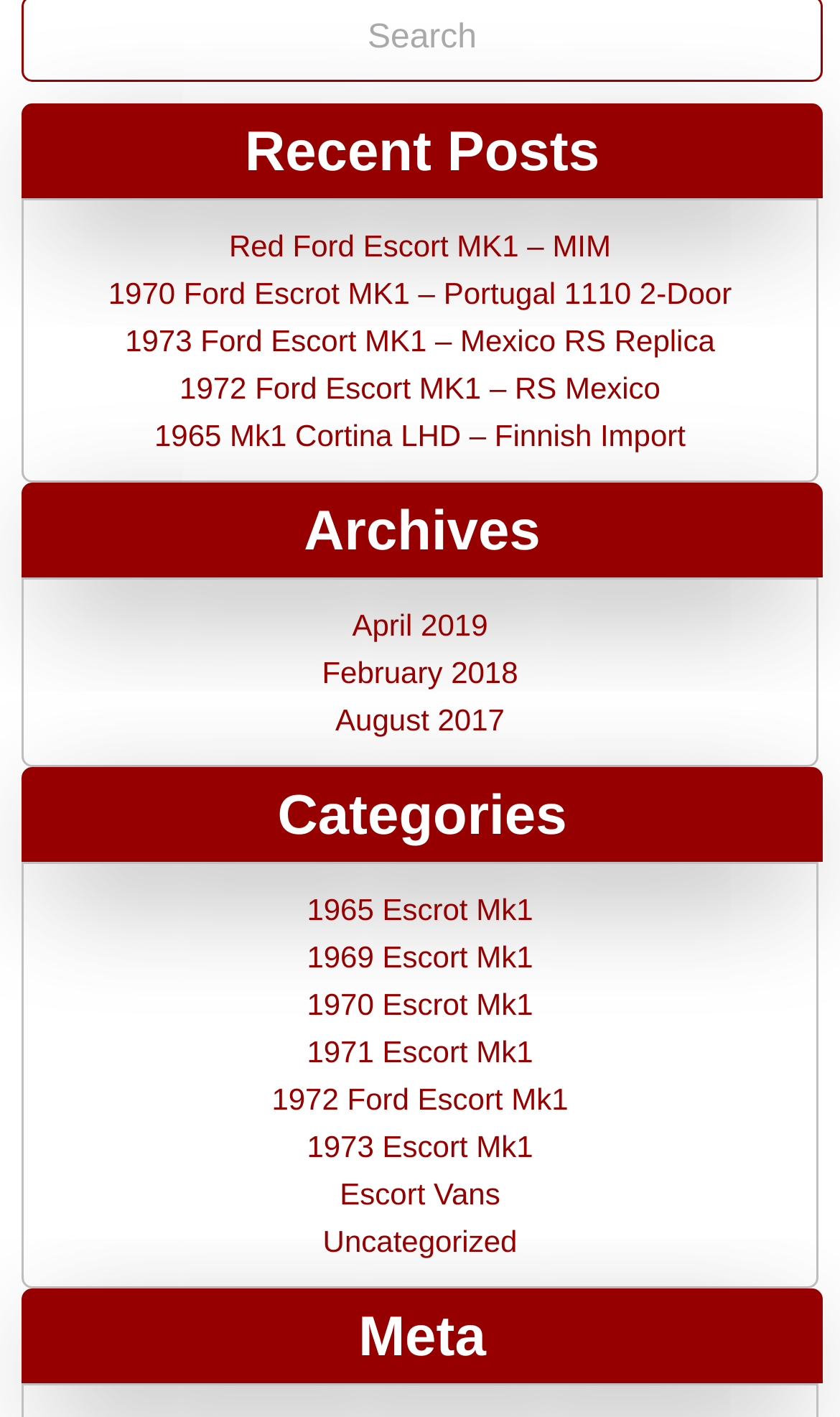Show the bounding box coordinates for the element that needs to be clicked to execute the following instruction: "Read post '1972 Ford Escort MK1 – RS Mexico'". Provide the coordinates in the form of four float numbers between 0 and 1, i.e., [left, top, right, bottom].

[0.214, 0.262, 0.786, 0.286]